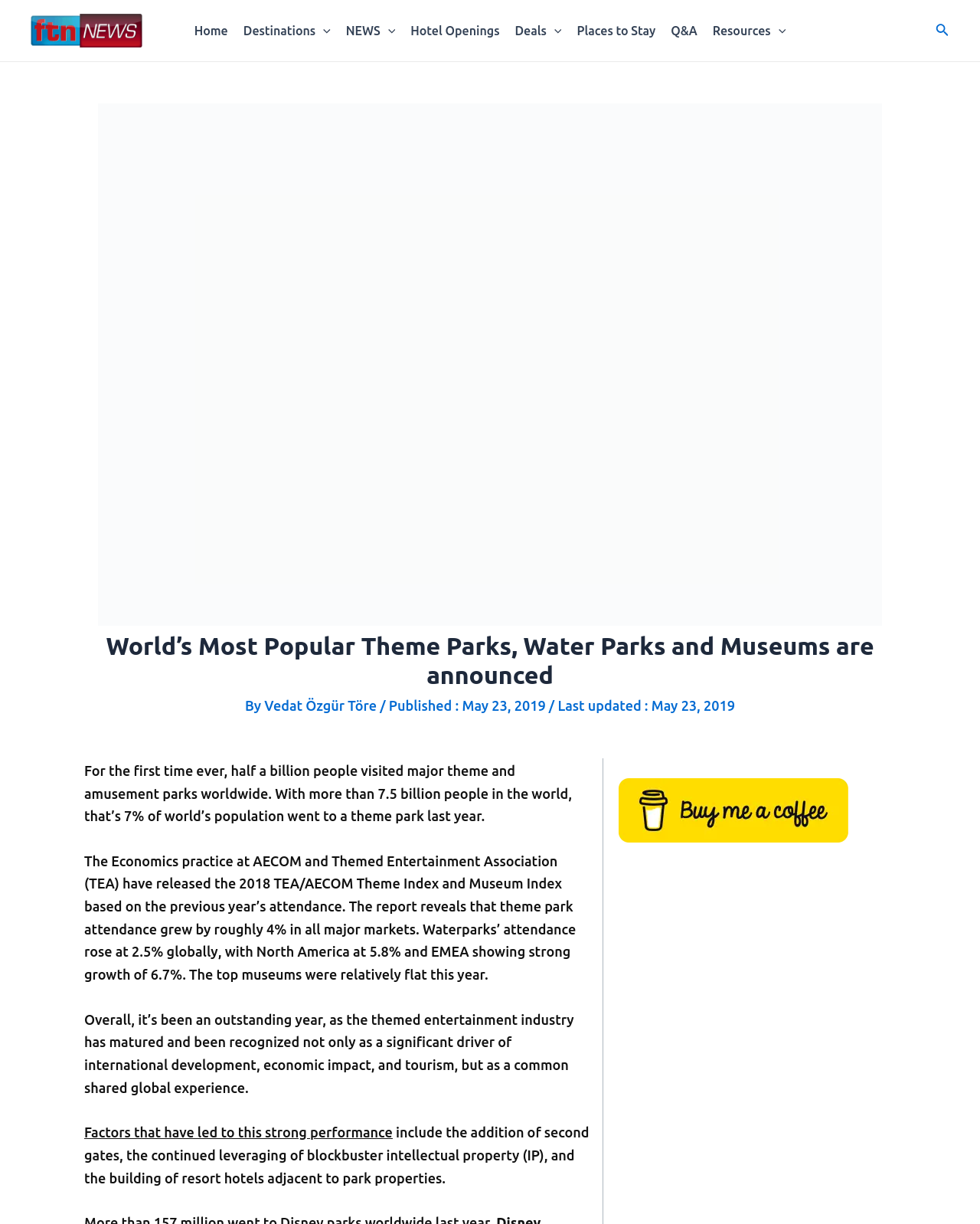What is the main topic of this webpage?
Respond to the question with a well-detailed and thorough answer.

Based on the webpage's content, including the heading 'World’s Most Popular Theme Parks, Water Parks and Museums are announced' and the text about theme park attendance and museum indices, it is clear that the main topic of this webpage is theme parks and museums.